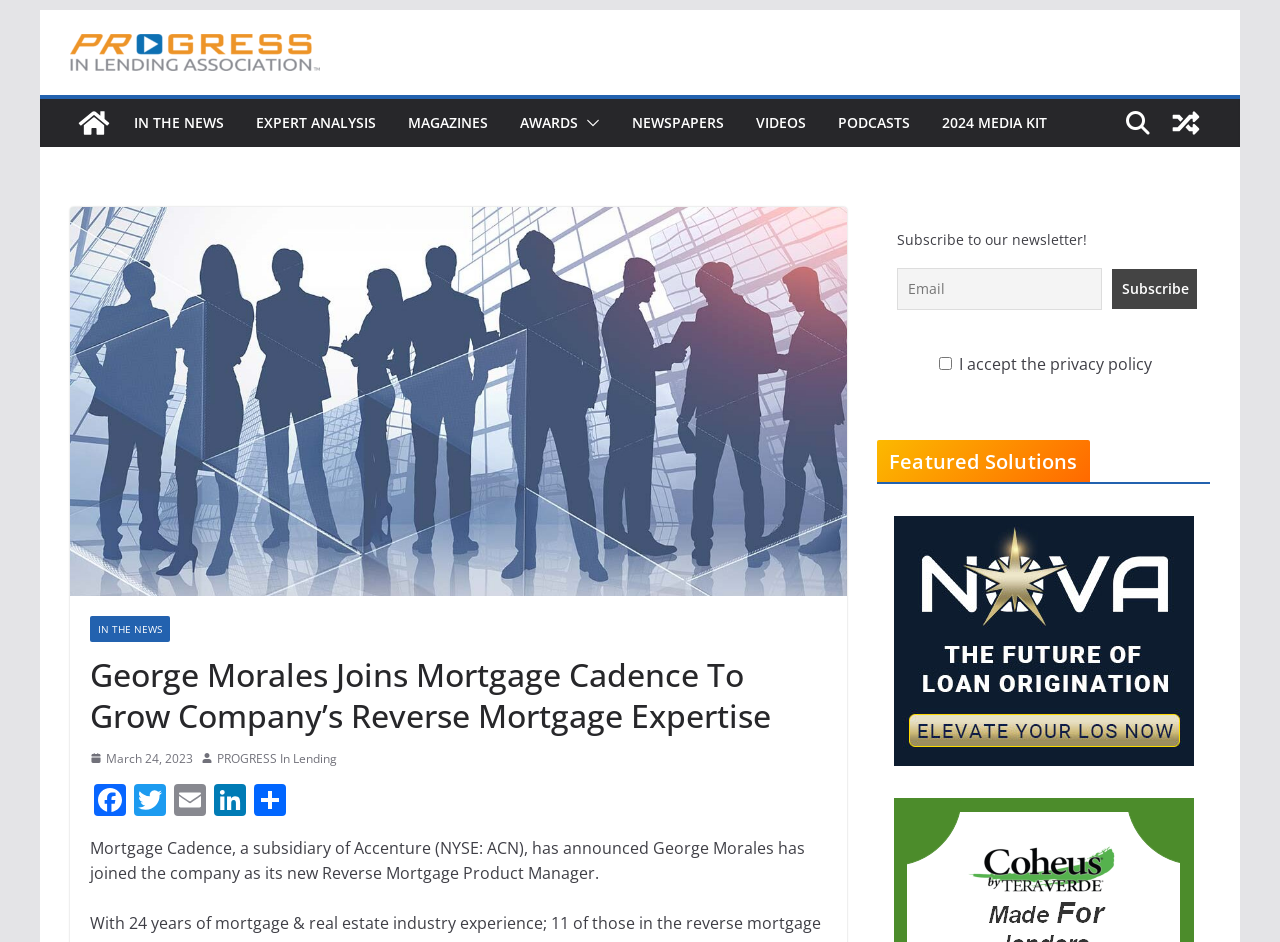Determine the bounding box coordinates of the clickable element to achieve the following action: 'Click on the 'IN THE NEWS' link'. Provide the coordinates as four float values between 0 and 1, formatted as [left, top, right, bottom].

[0.105, 0.116, 0.175, 0.145]